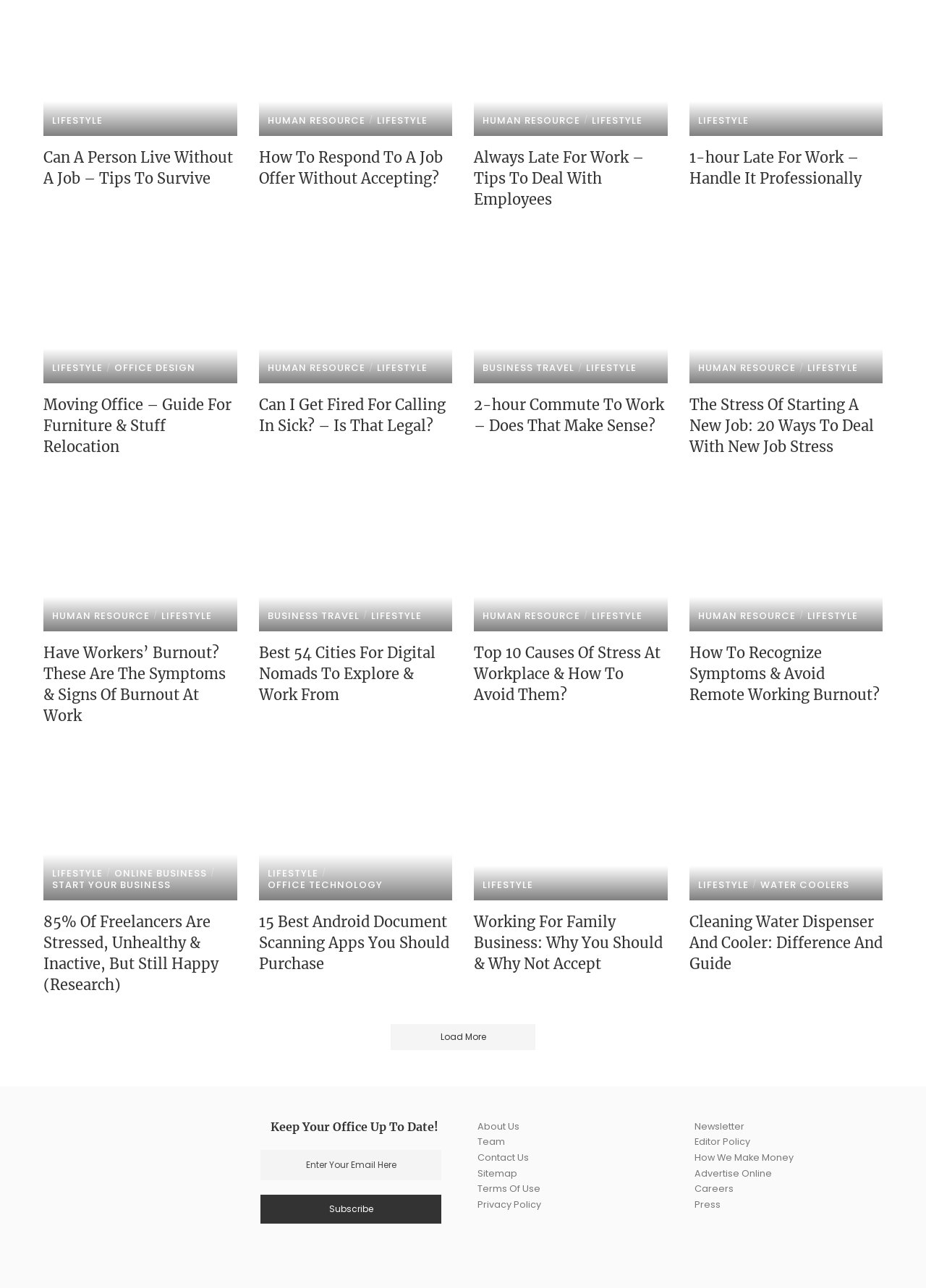Identify the bounding box coordinates of the clickable region required to complete the instruction: "Click on 'LIFESTYLE'". The coordinates should be given as four float numbers within the range of 0 and 1, i.e., [left, top, right, bottom].

[0.056, 0.09, 0.111, 0.097]